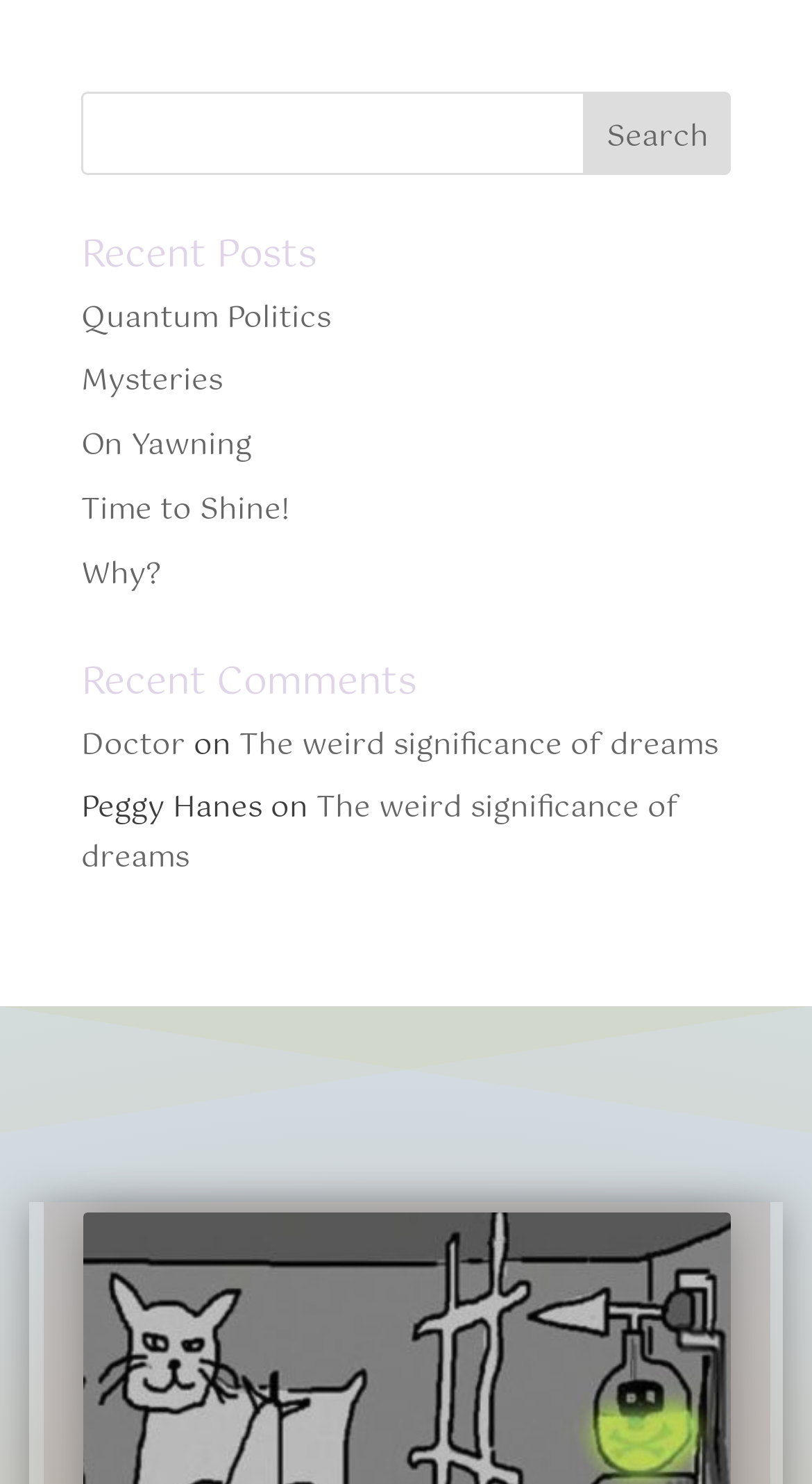How many recent posts are listed?
Refer to the image and provide a concise answer in one word or phrase.

5